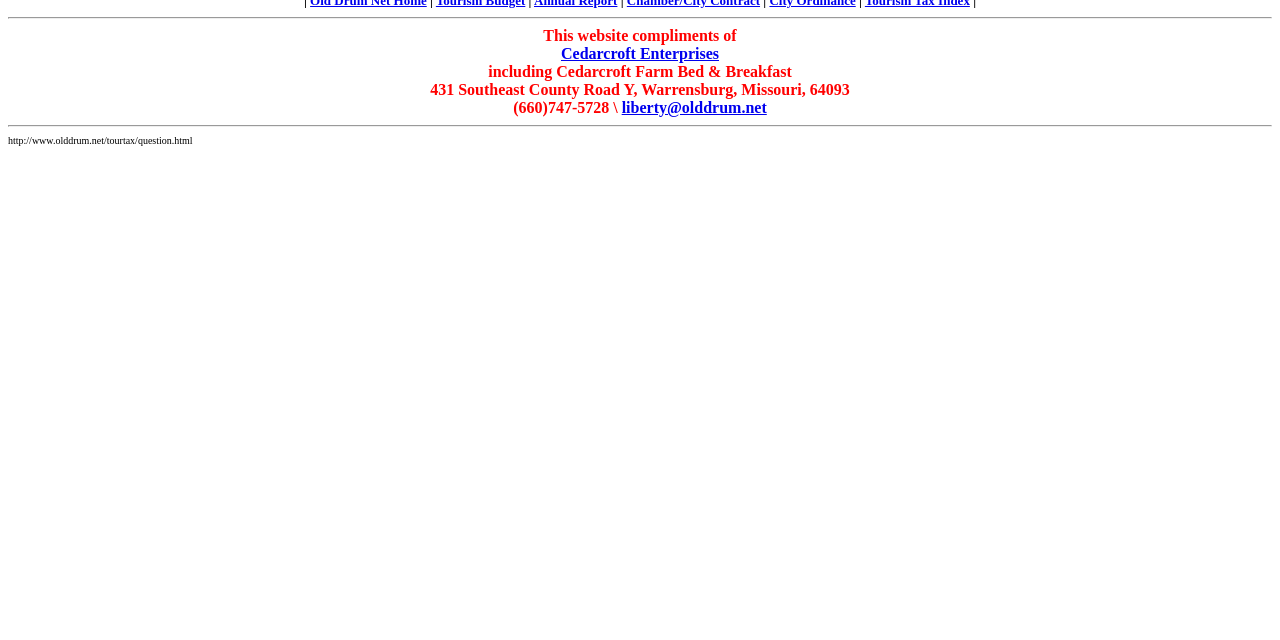Based on the element description "liberty@olddrum.net", predict the bounding box coordinates of the UI element.

[0.486, 0.155, 0.599, 0.181]